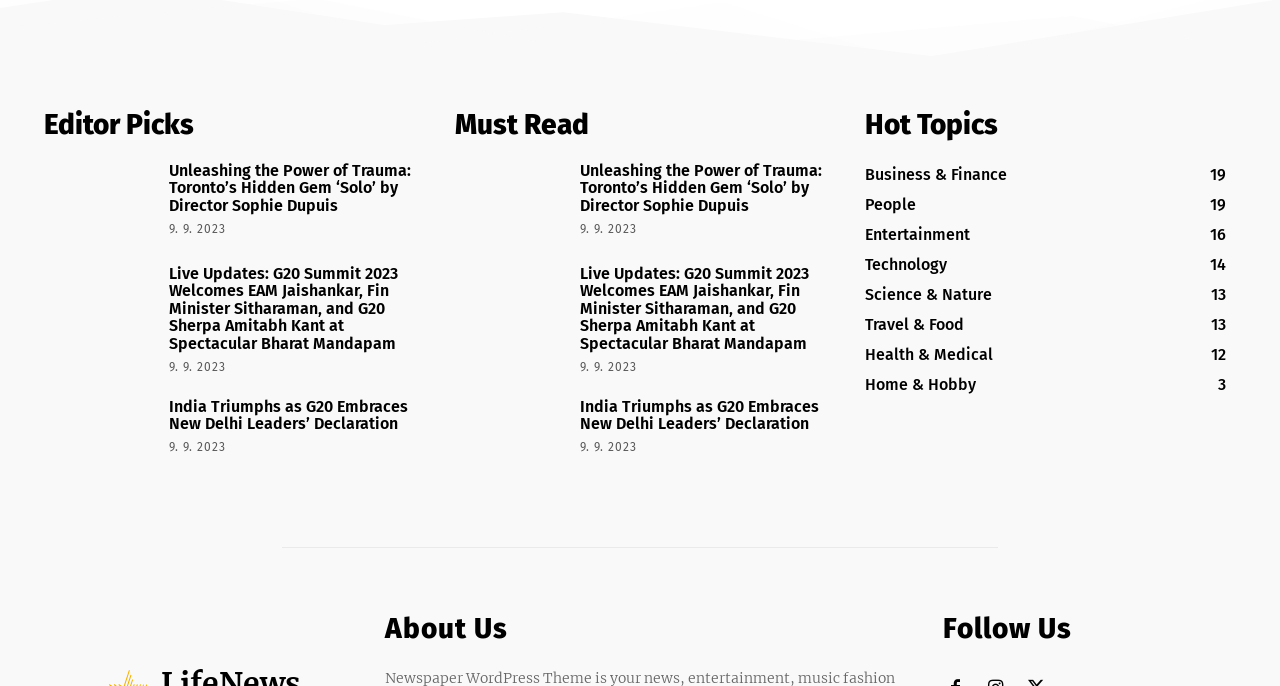Please specify the bounding box coordinates for the clickable region that will help you carry out the instruction: "Explore 'Must Read'".

[0.355, 0.184, 0.645, 0.235]